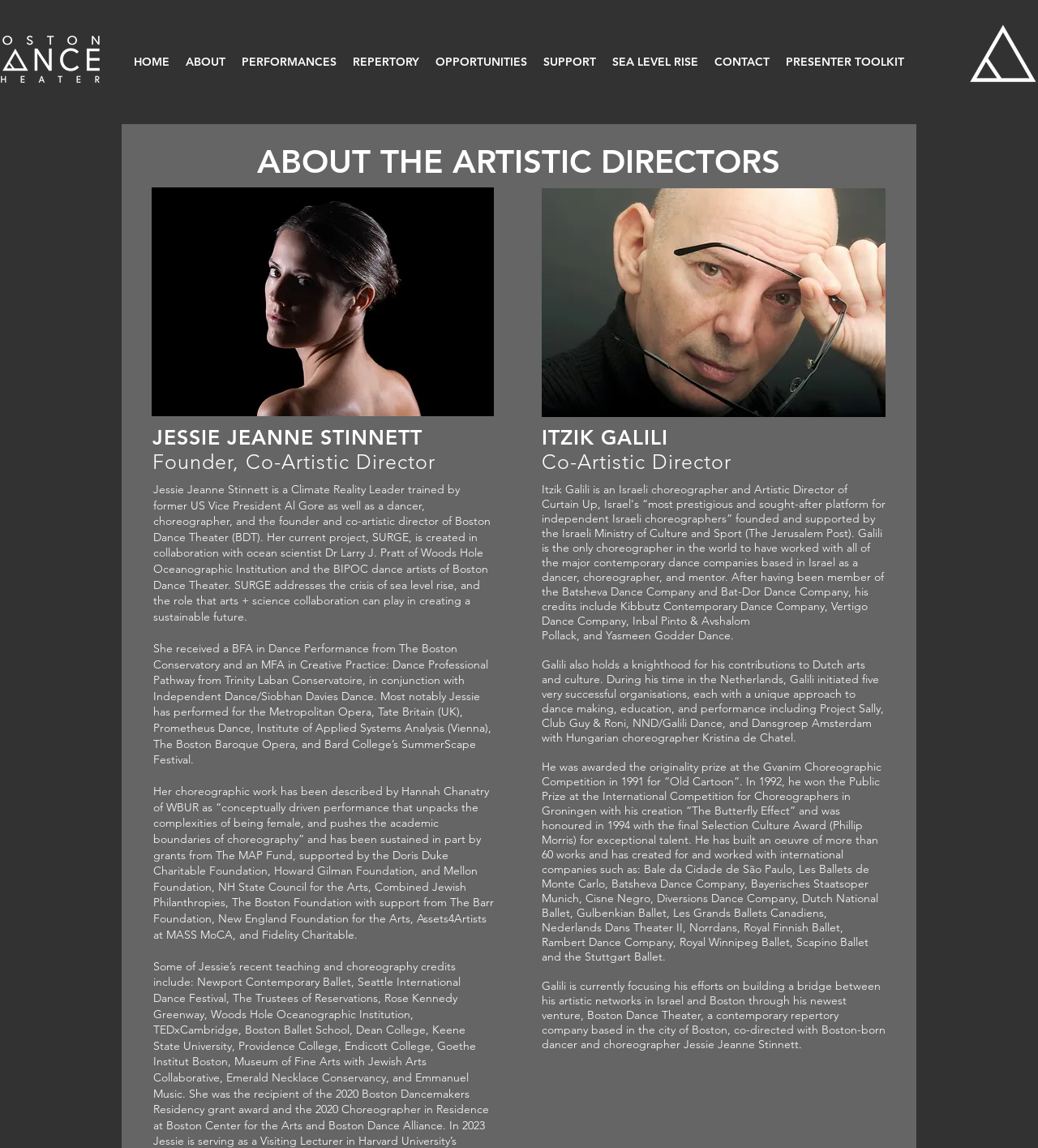Offer an extensive depiction of the webpage and its key elements.

The webpage is about the artistic directors of Boston Dance Theater. At the top, there is a navigation menu with 9 links: HOME, ABOUT, PERFORMANCES, REPERTORY, OPPORTUNITIES, SUPPORT, SEA LEVEL RISE, CONTACT, and PRESENTER TOOLKIT. To the right of the navigation menu, there is a small triangle icon.

Below the navigation menu, there is a heading that reads "ABOUT THE ARTISTIC DIRECTORS". On the left side of the page, there is a large image of a person, likely one of the artistic directors. 

To the right of the image, there is a section about Jessie Jeanne Stinnett, the founder and co-artistic director of Boston Dance Theater. Her biography is divided into three paragraphs, describing her background, choreographic work, and grants she has received.

On the right side of the page, there is a section about Itzik Galili, the co-artistic director of Boston Dance Theater. His biography is also divided into three paragraphs, describing his background, awards, and work with various dance companies.